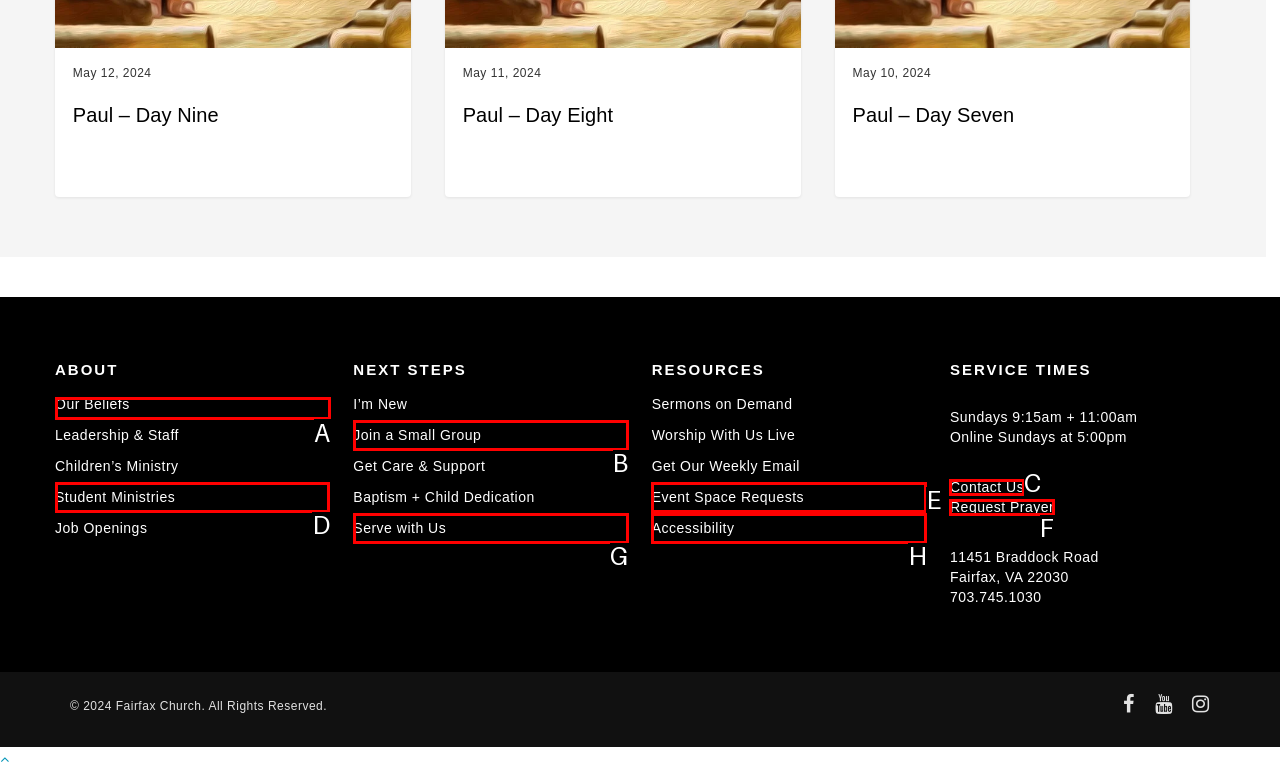What is the letter of the UI element you should click to Learn about our beliefs? Provide the letter directly.

A